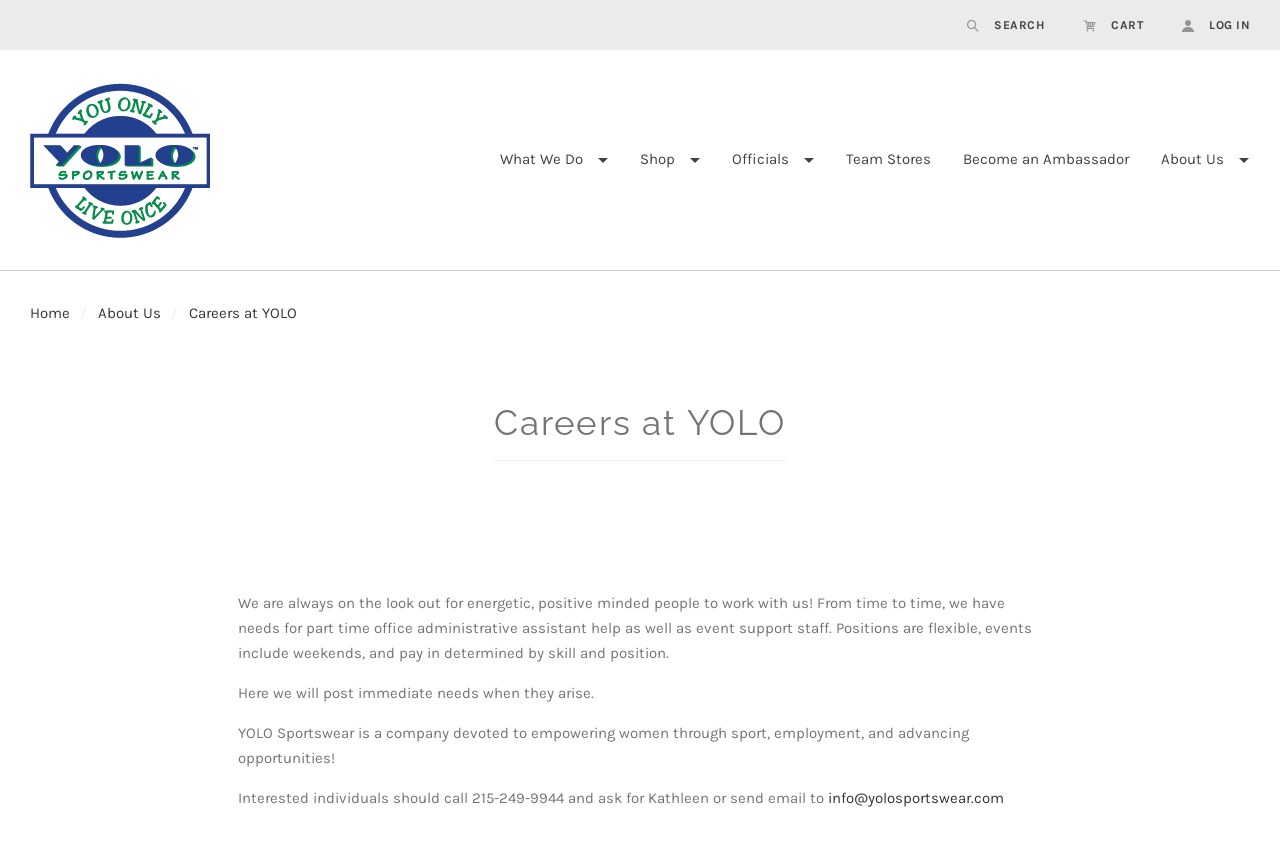Provide a brief response using a word or short phrase to this question:
What is the company name?

YOLO Sportswear